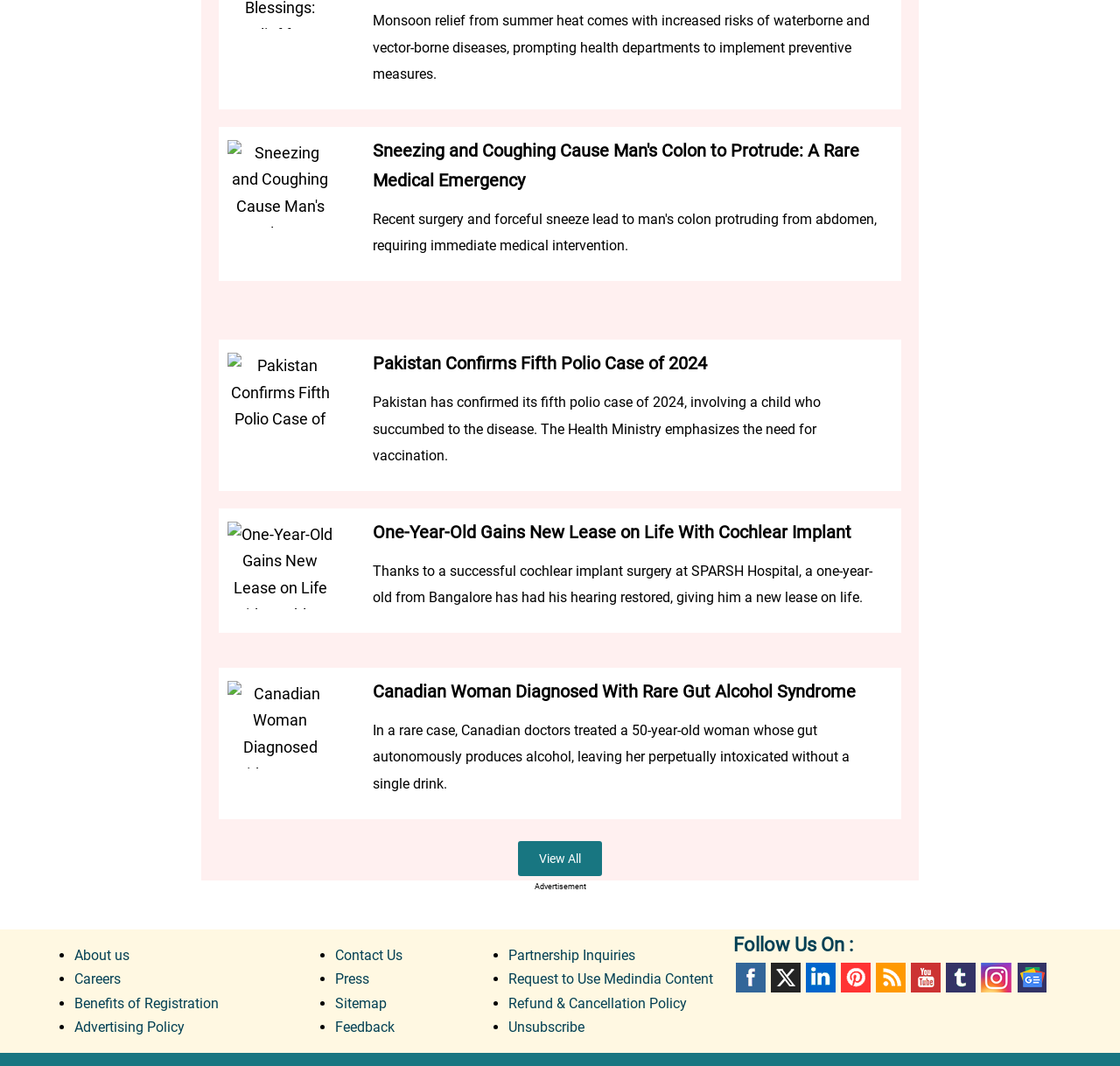Please reply to the following question with a single word or a short phrase:
How many links are there on the webpage?

15